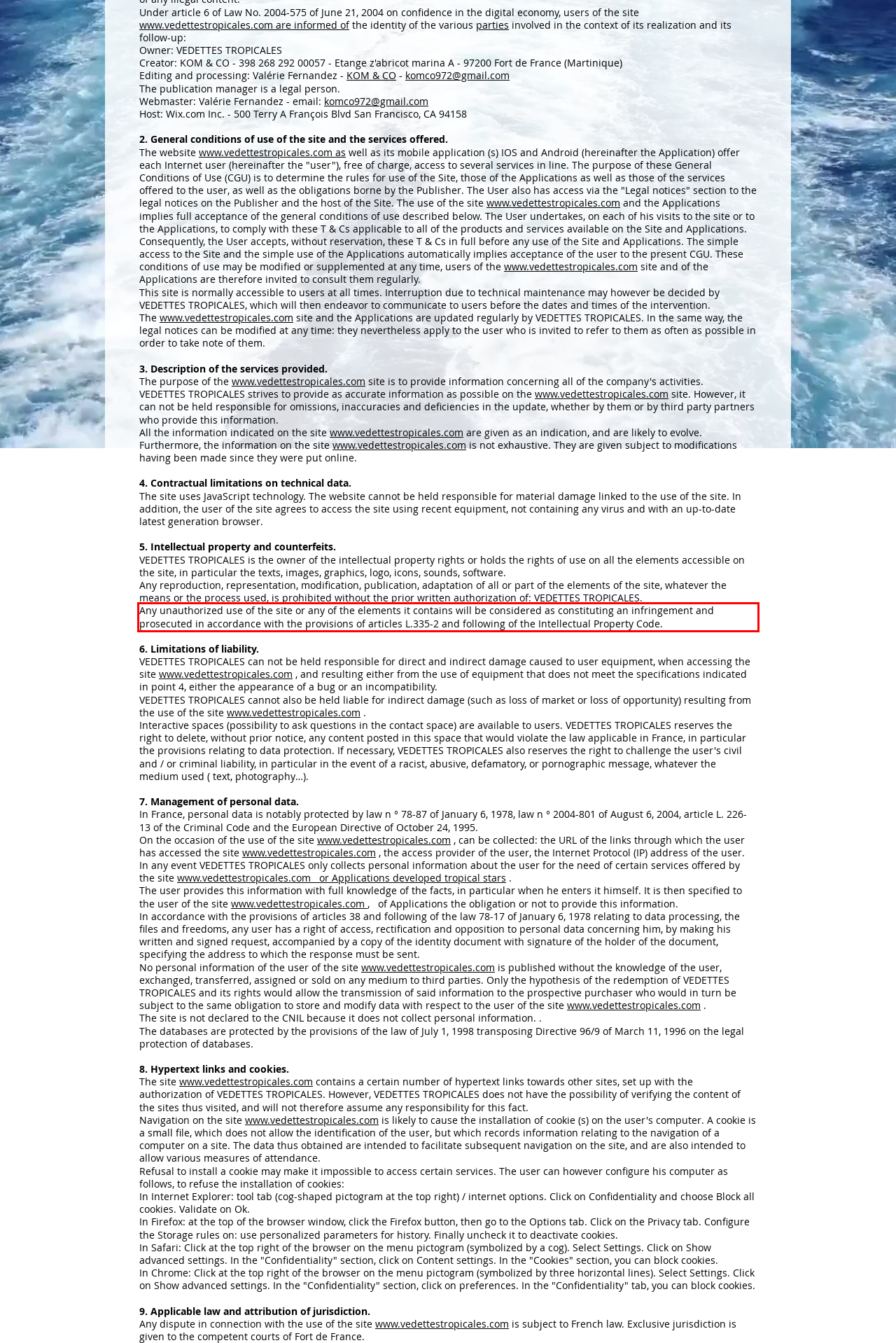From the given screenshot of a webpage, identify the red bounding box and extract the text content within it.

Any unauthorized use of the site or any of the elements it contains will be considered as constituting an infringement and prosecuted in accordance with the provisions of articles L.335-2 and following of the Intellectual Property Code.